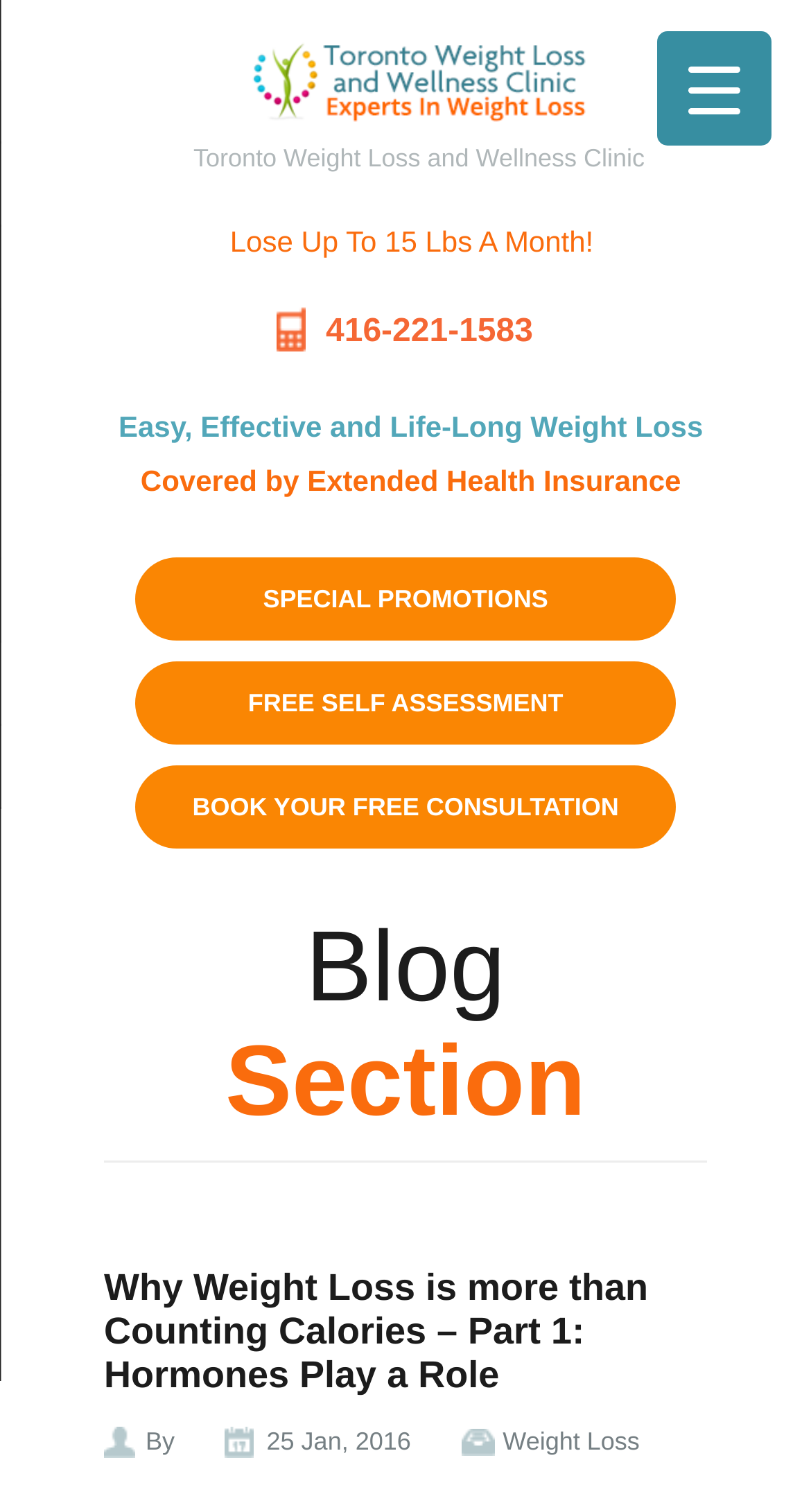What is the phone number to contact?
Using the image, give a concise answer in the form of a single word or short phrase.

416-221-1583